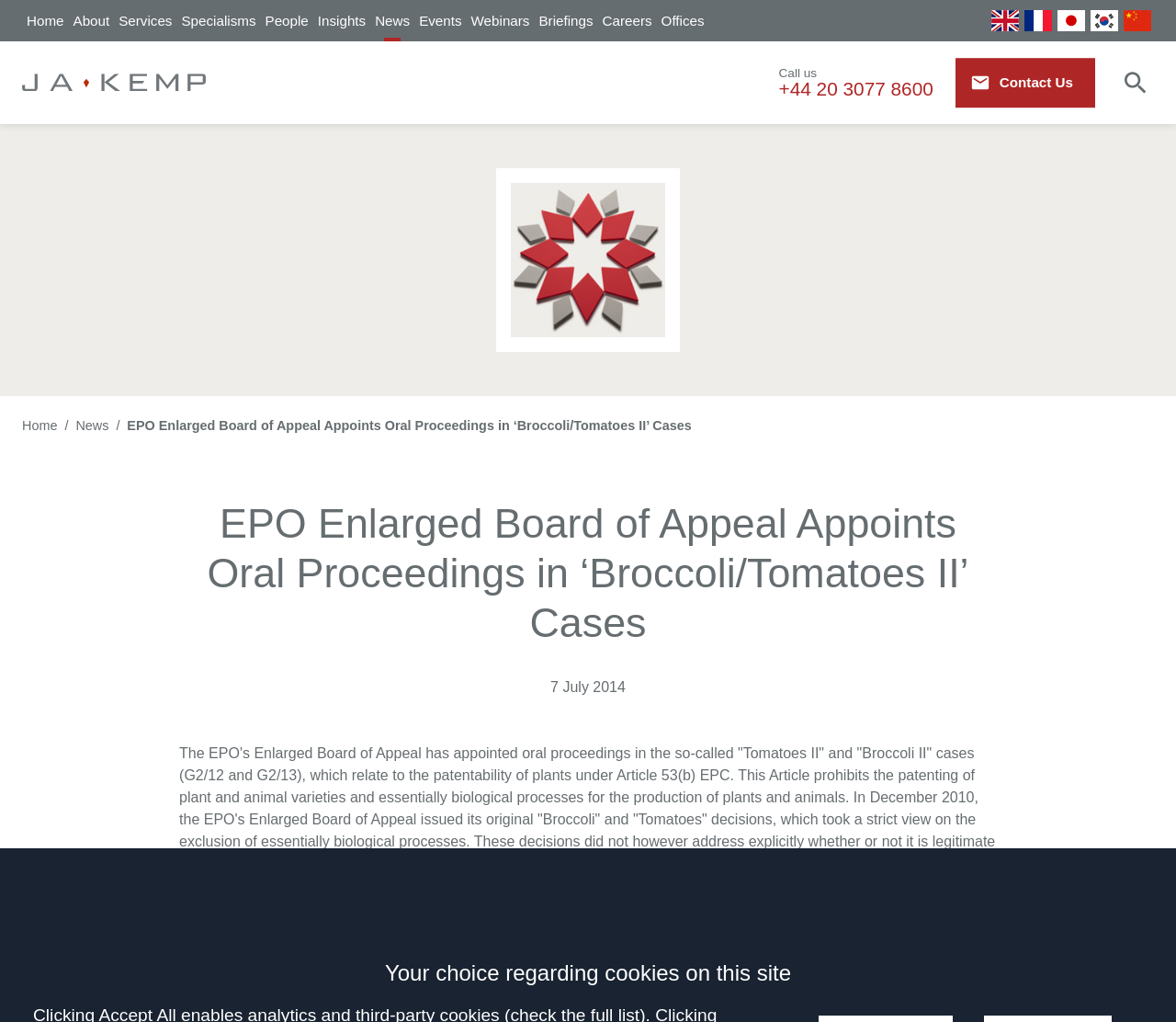What is the topic of the news article?
Please craft a detailed and exhaustive response to the question.

I read the title of the news article, which is 'EPO Enlarged Board of Appeal Appoints Oral Proceedings in ‘Broccoli/Tomatoes II’ Cases', and determined that the topic is related to the EPO Enlarged Board of Appeal.